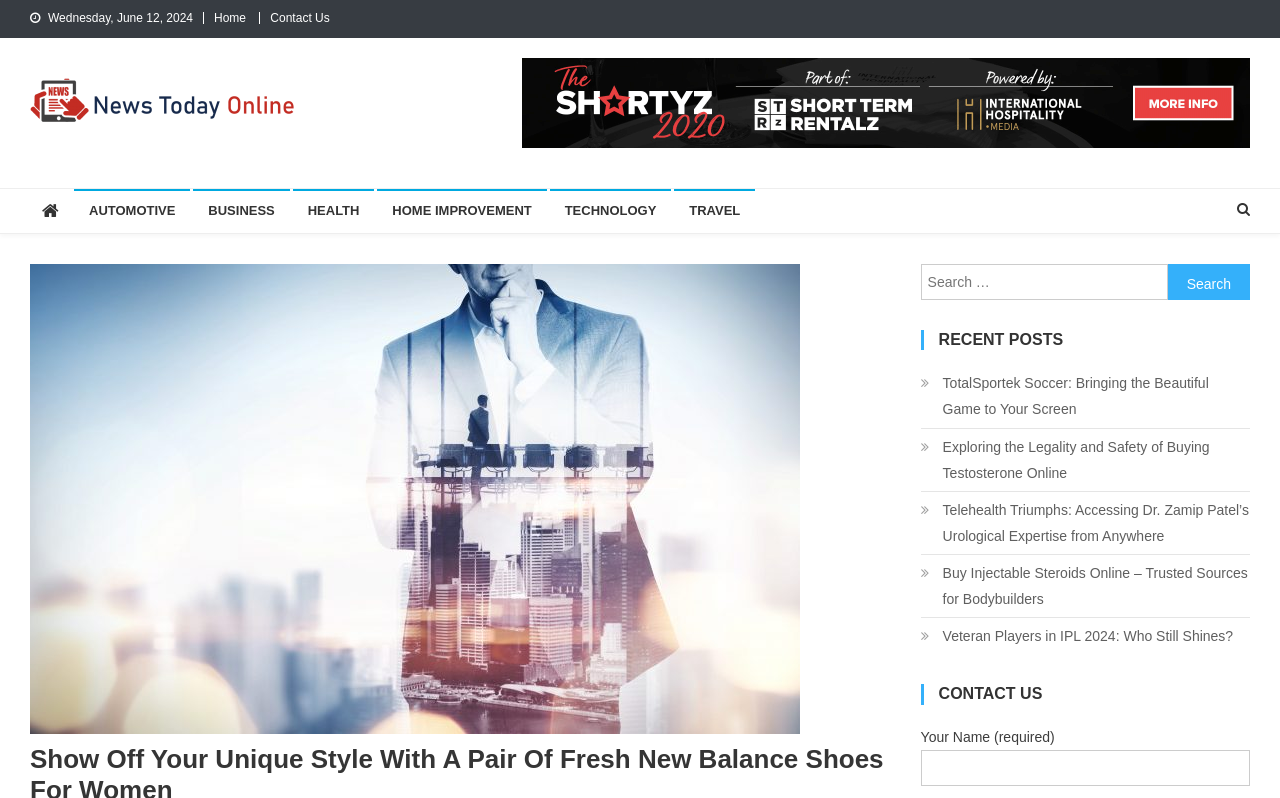Bounding box coordinates are specified in the format (top-left x, top-left y, bottom-right x, bottom-right y). All values are floating point numbers bounded between 0 and 1. Please provide the bounding box coordinate of the region this sentence describes: 1.3 Boosts Metabolism

None